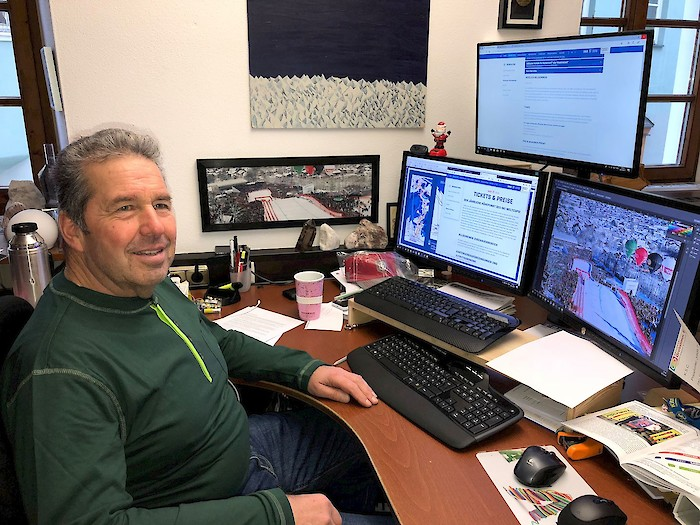What is the man's role in the skiing event?
Based on the image, give a concise answer in the form of a single word or short phrase.

Managing or overseeing